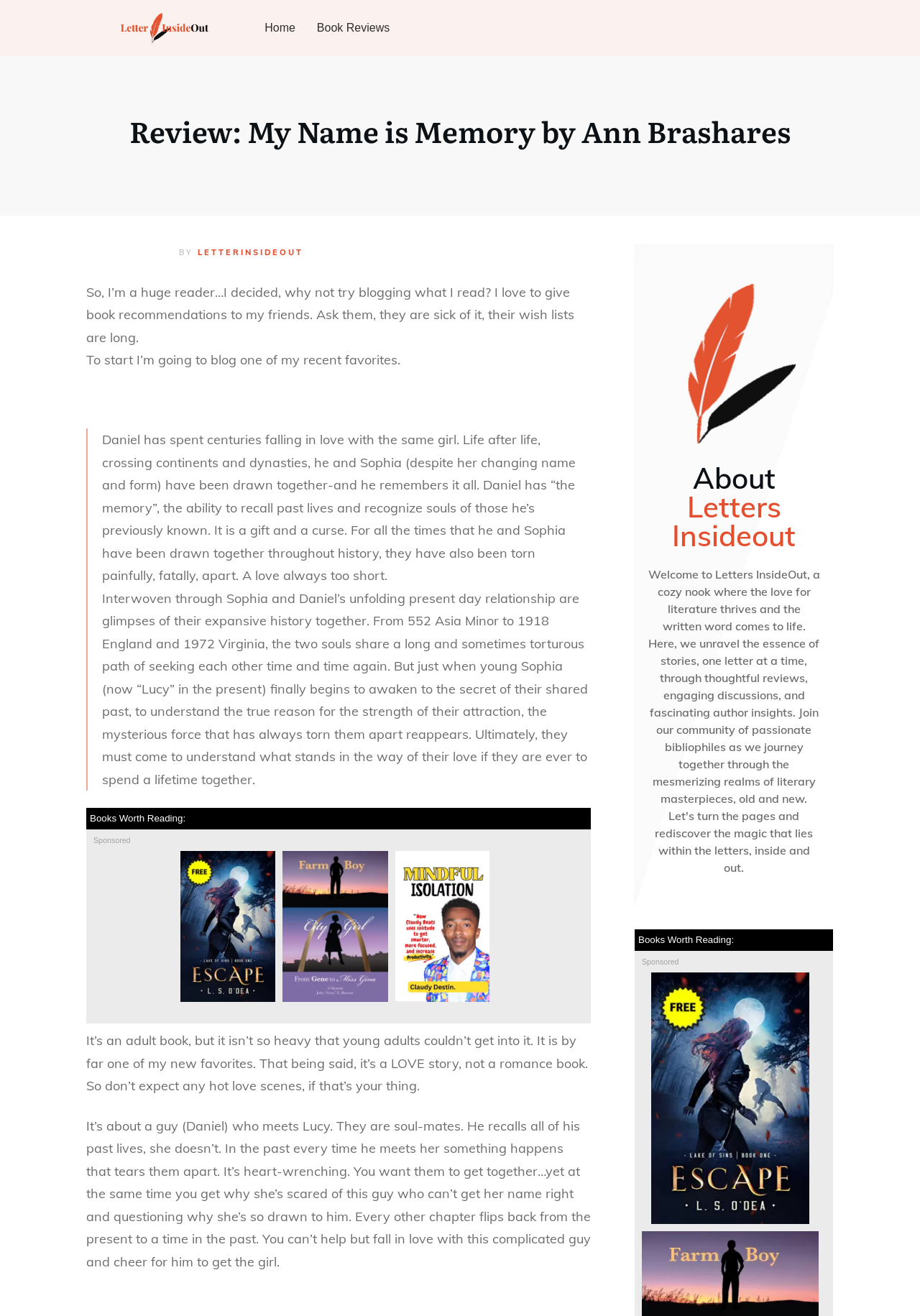Please respond in a single word or phrase: 
What is special about the main character Daniel?

He has the memory